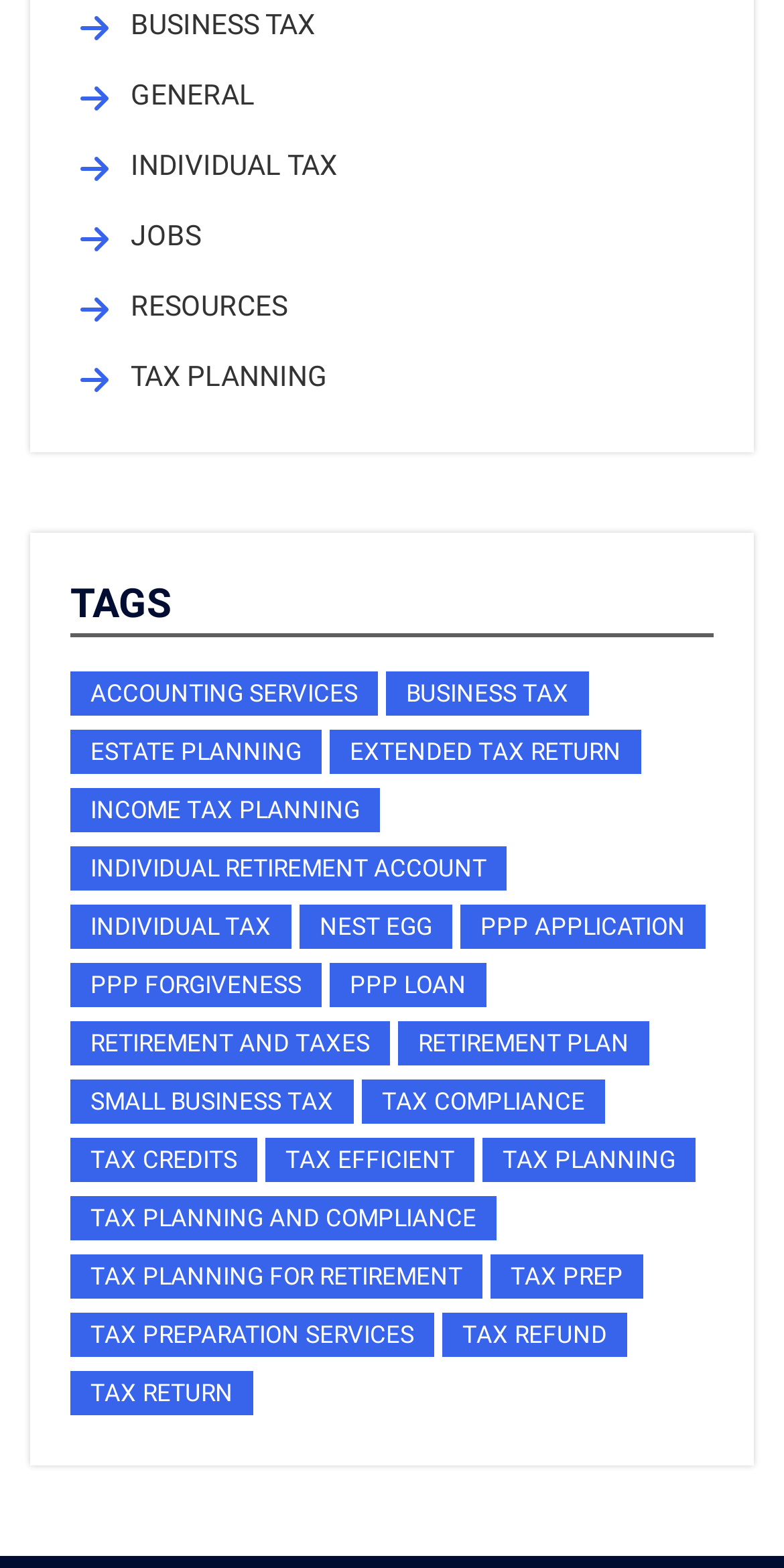Locate the bounding box coordinates of the element to click to perform the following action: 'View accounting services'. The coordinates should be given as four float values between 0 and 1, in the form of [left, top, right, bottom].

[0.09, 0.428, 0.482, 0.456]